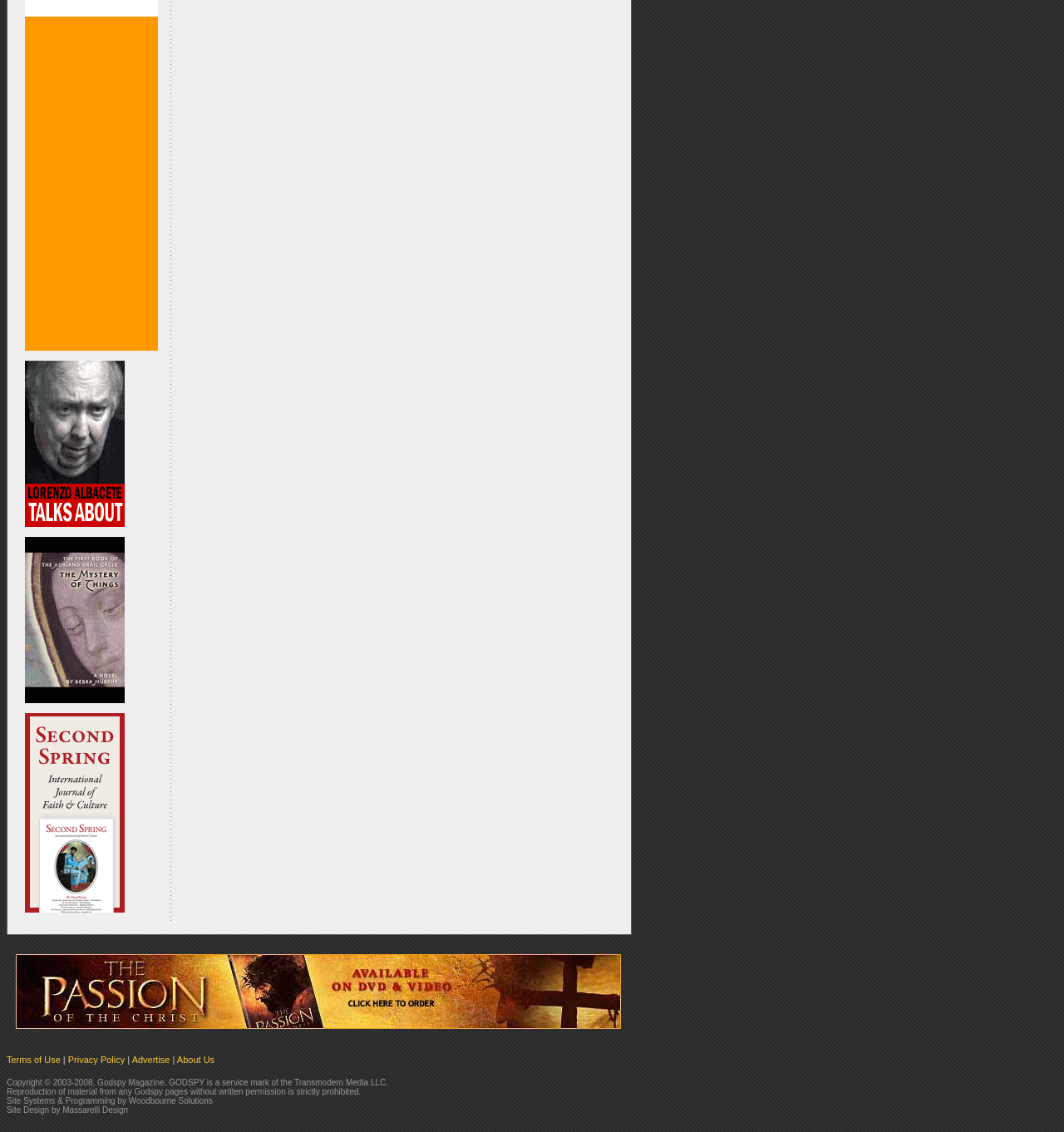Find the bounding box coordinates of the element I should click to carry out the following instruction: "Click to buy at Amazon.com!".

[0.023, 0.387, 0.117, 0.396]